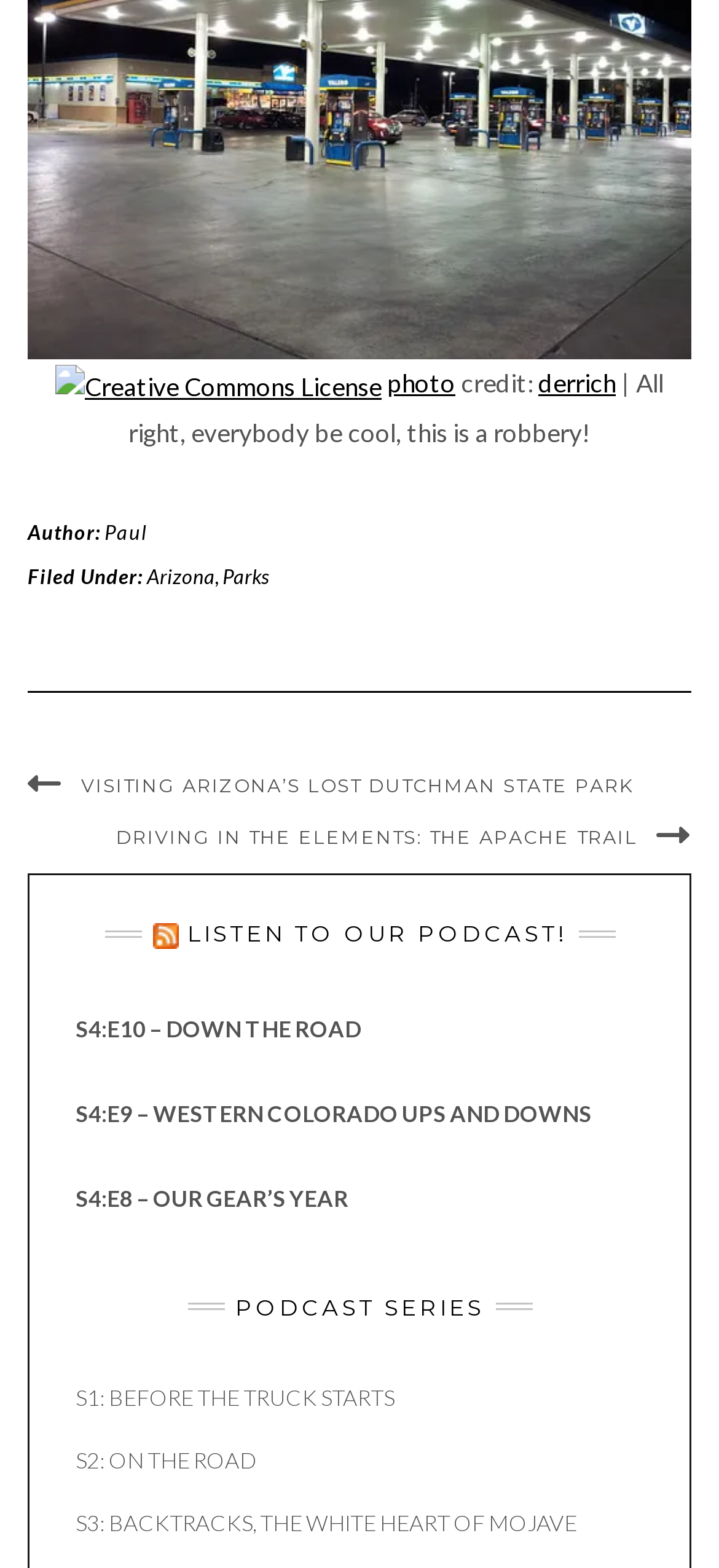Please pinpoint the bounding box coordinates for the region I should click to adhere to this instruction: "listen to our podcast".

[0.26, 0.586, 0.788, 0.604]